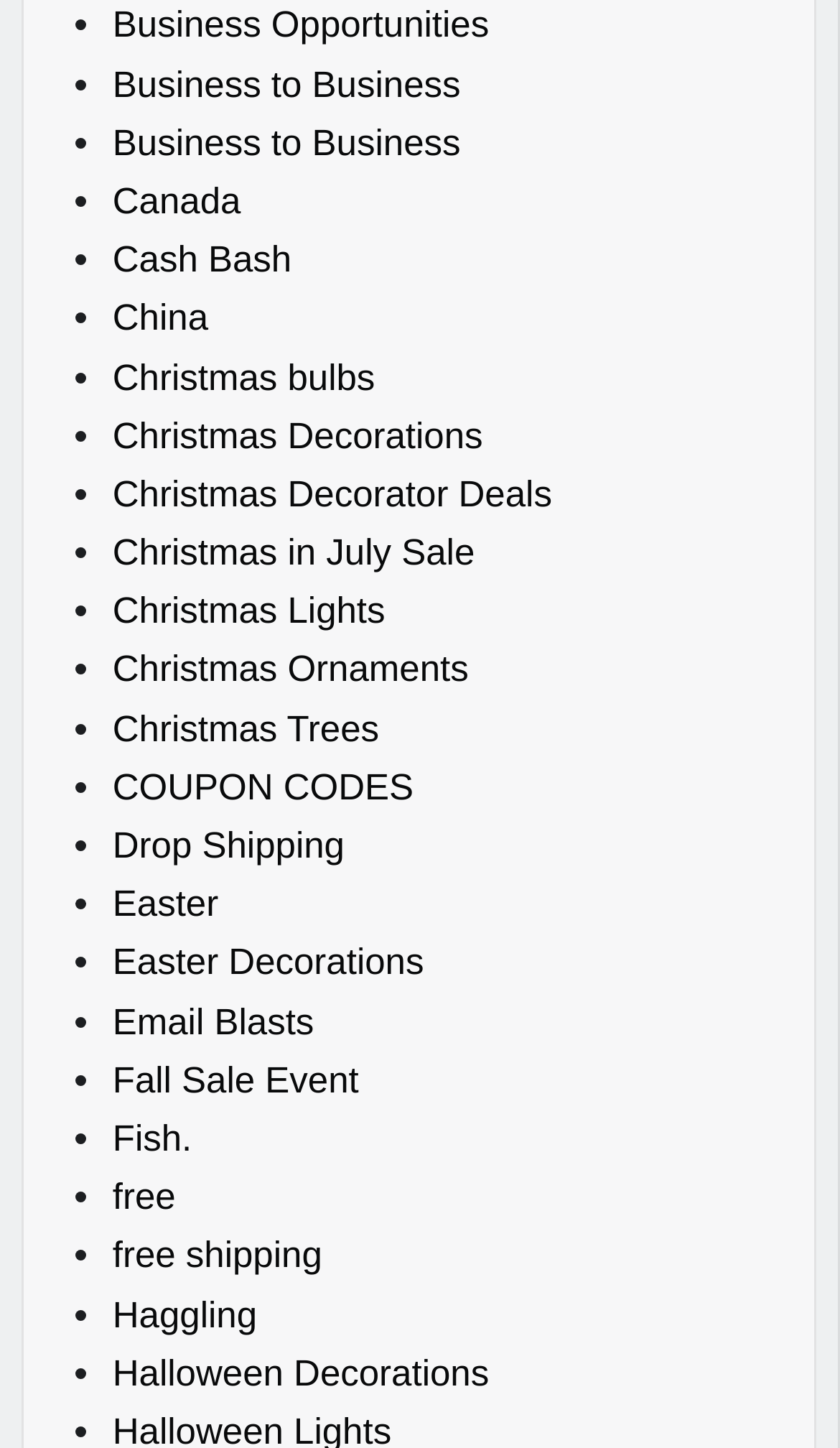What is the first business opportunity listed? Observe the screenshot and provide a one-word or short phrase answer.

Business Opportunities